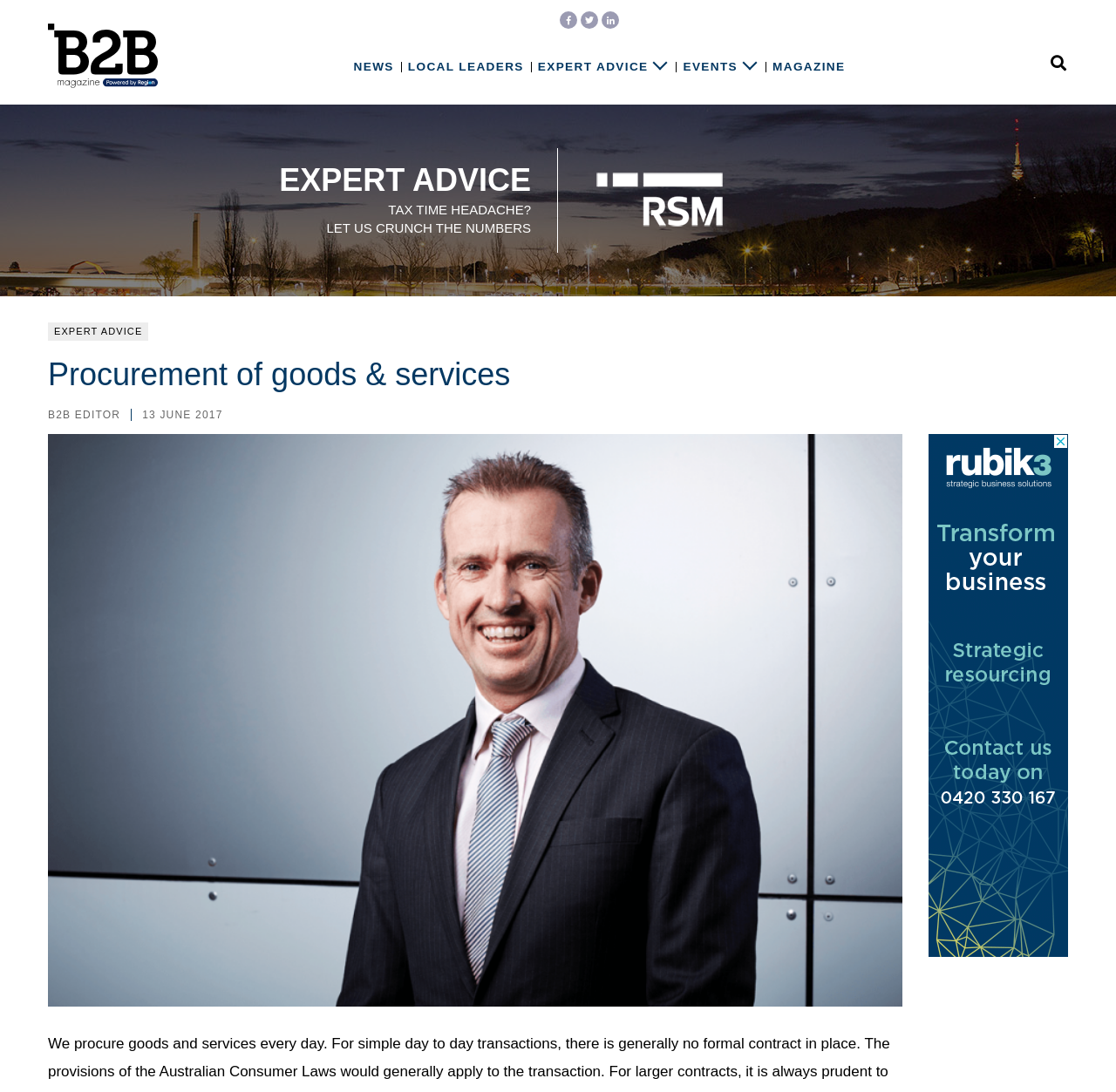What is the date of the article?
Please give a detailed and elaborate answer to the question.

The date of the article can be found below the editor's name, where it is written as '13 JUNE 2017'.